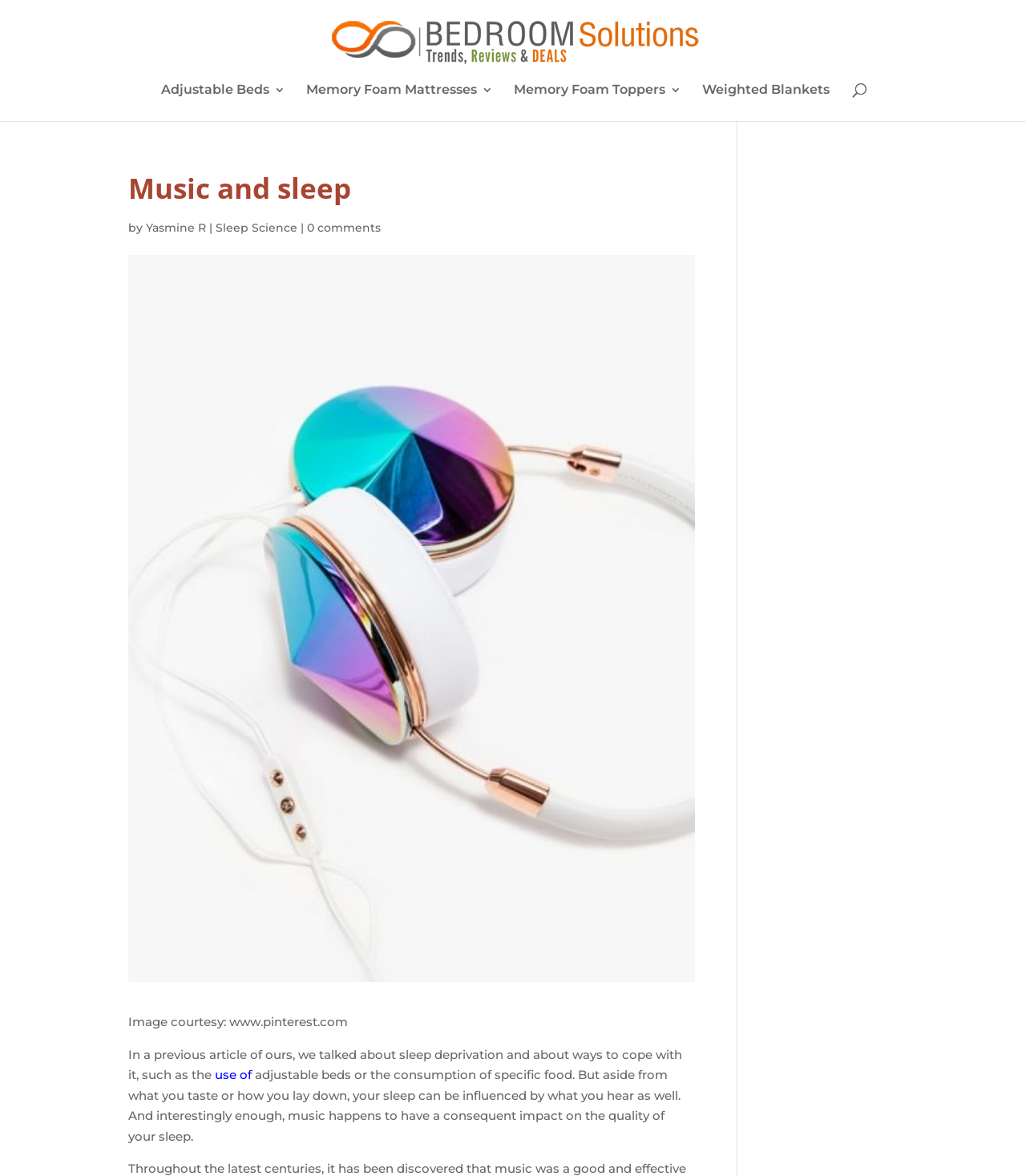Please identify the bounding box coordinates of the region to click in order to complete the task: "Get 'Java Assignment Help'". The coordinates must be four float numbers between 0 and 1, specified as [left, top, right, bottom].

None